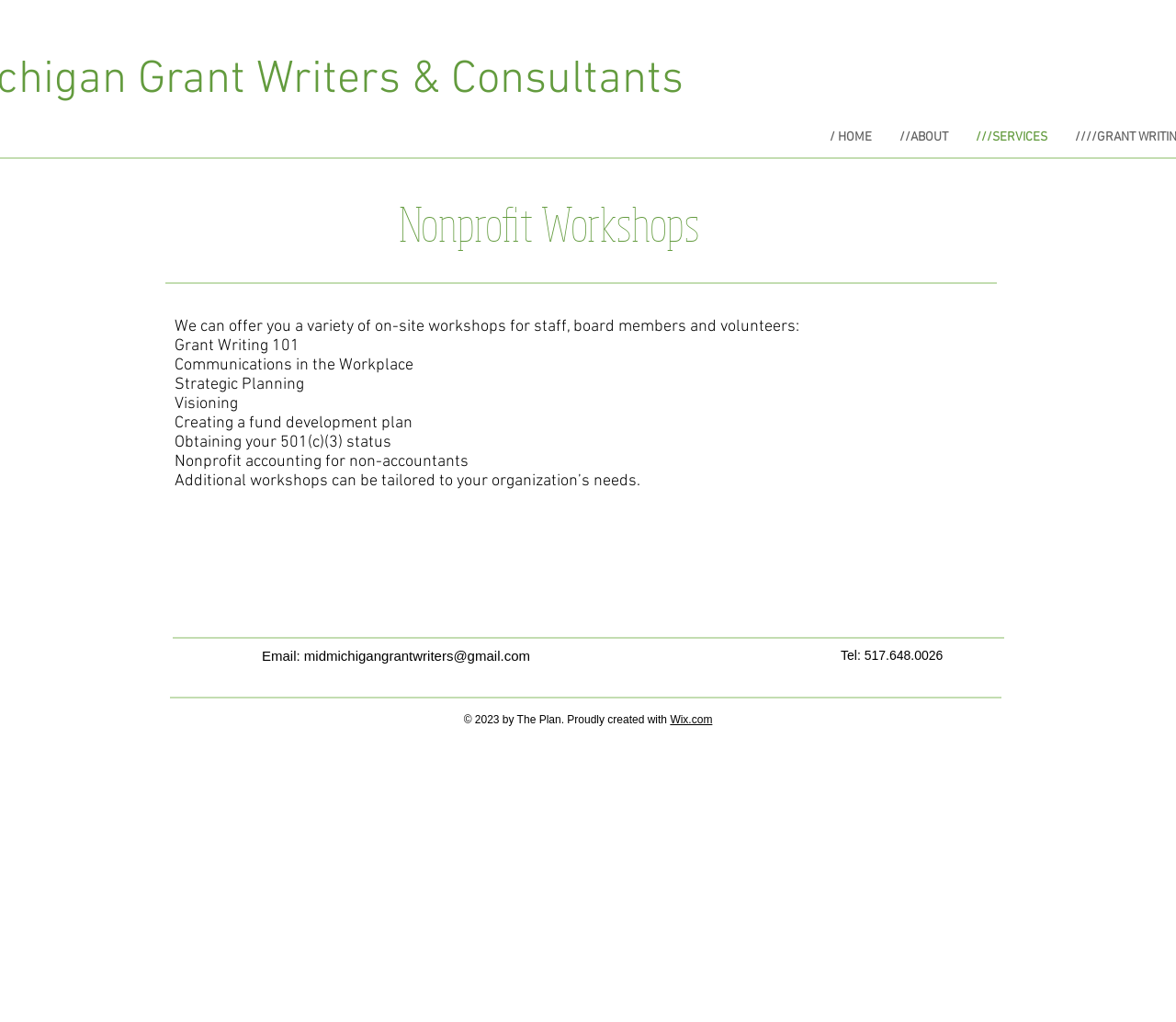Refer to the image and provide an in-depth answer to the question:
Can customized workshops be provided?

The webpage mentions that 'Additional workshops can be tailored to your organization’s needs', implying that customized workshops can be provided to meet the specific needs of an organization.